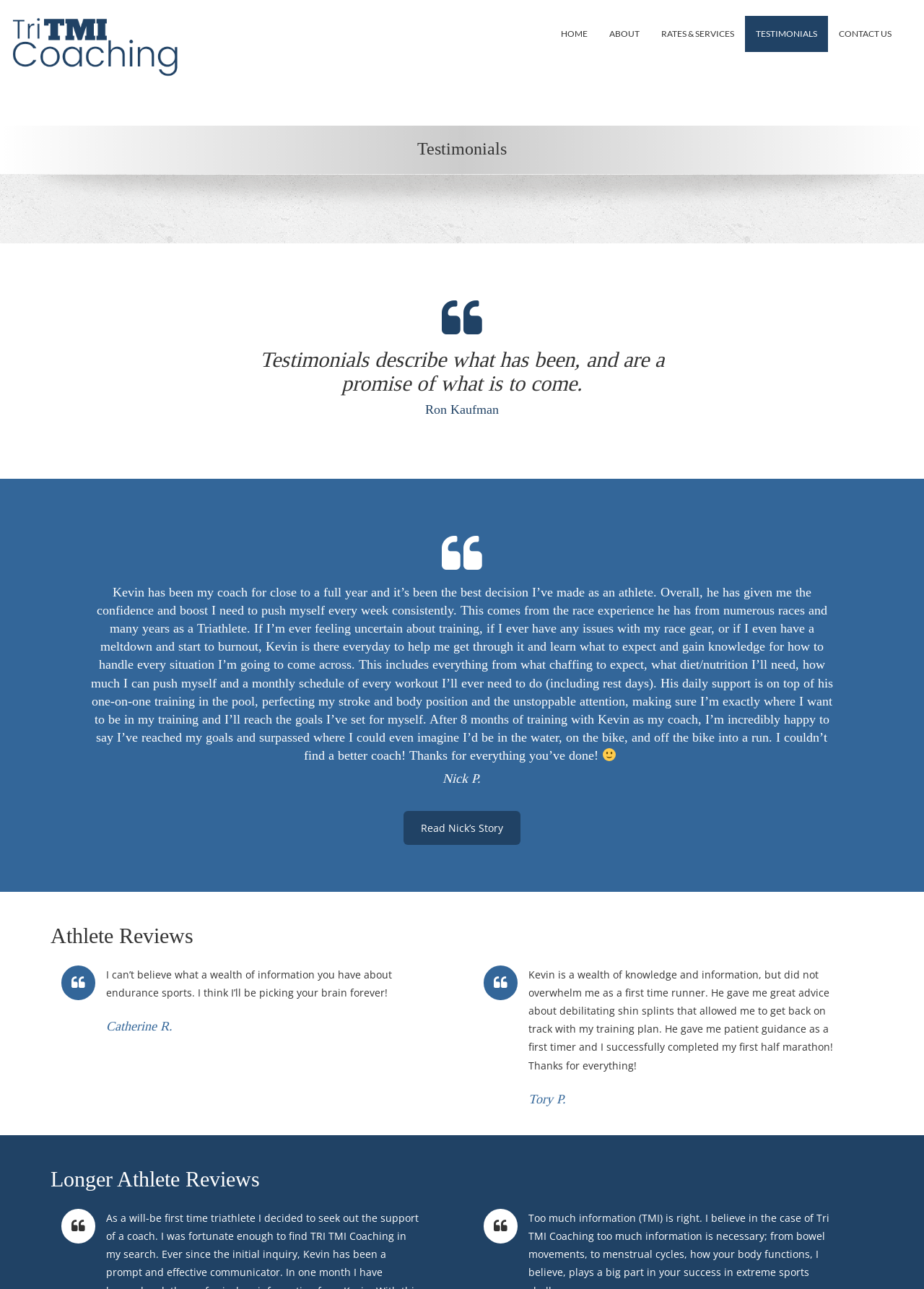What is the name of the first athlete?
Provide a comprehensive and detailed answer to the question.

I found the answer by looking at the heading element 'Ron Kaufman' which is a sub-element of the static text element containing the testimonial.